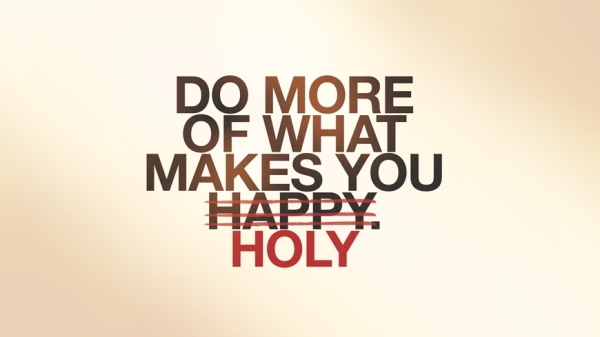What color is the replacement word in the quote?
Refer to the image and provide a detailed answer to the question.

The caption states that the word 'HAPPY' is crossed out and replaced by 'HOLY' in a vibrant red, indicating that the replacement word 'HOLY' is in a vibrant red color.